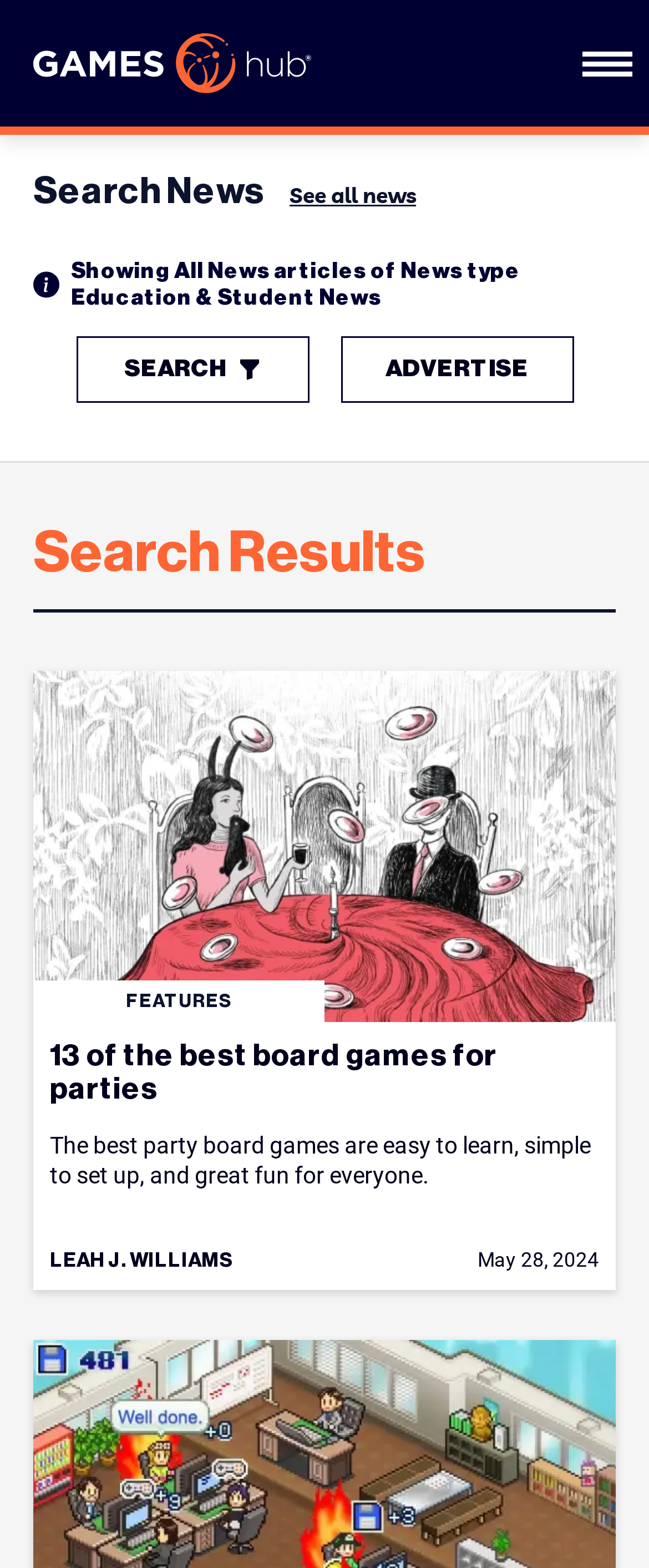Identify the bounding box coordinates of the clickable region necessary to fulfill the following instruction: "Search for news". The bounding box coordinates should be four float numbers between 0 and 1, i.e., [left, top, right, bottom].

[0.117, 0.214, 0.476, 0.257]